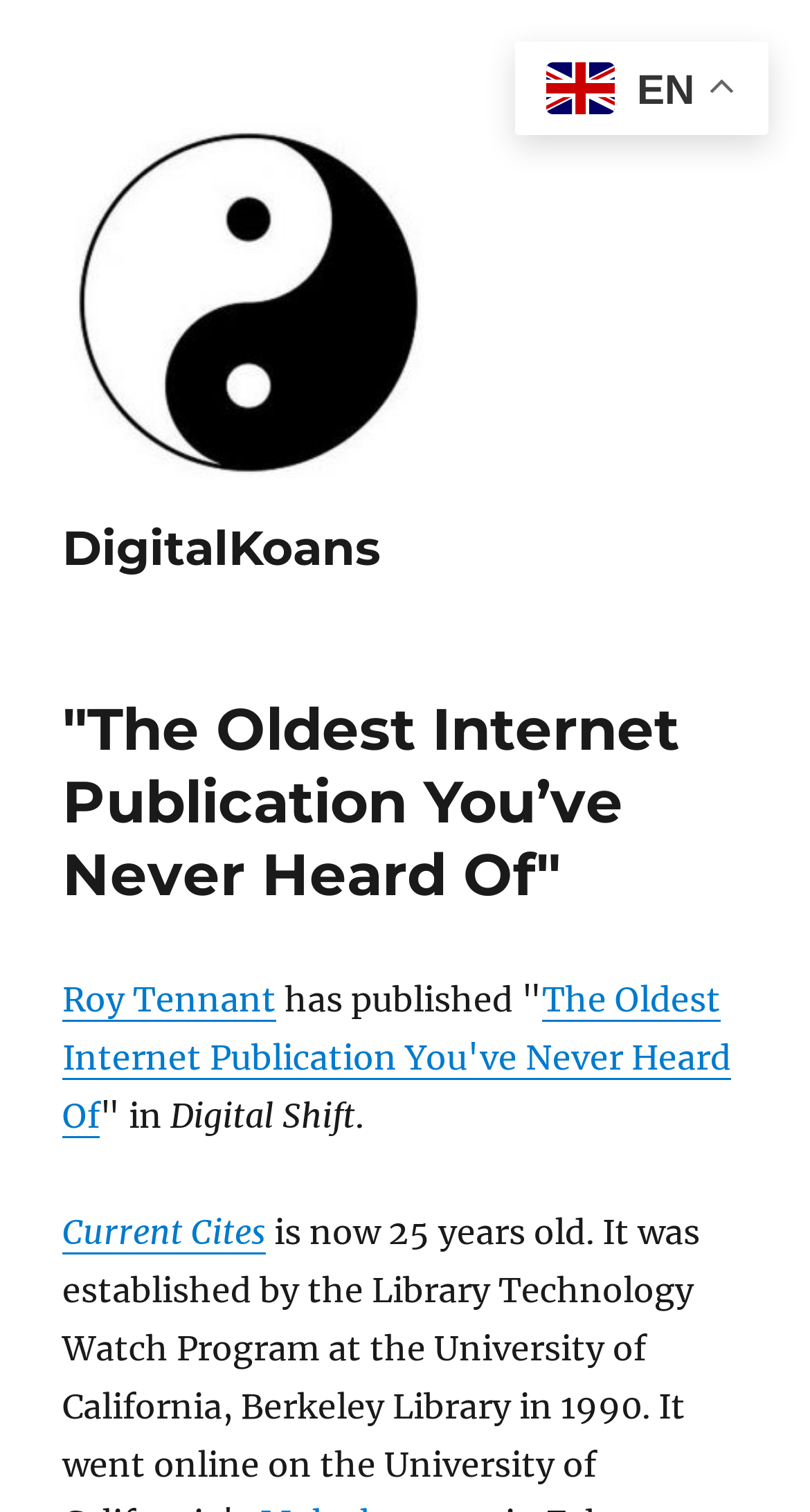What is the name of the publication?
Using the image, provide a concise answer in one word or a short phrase.

DigitalKoans